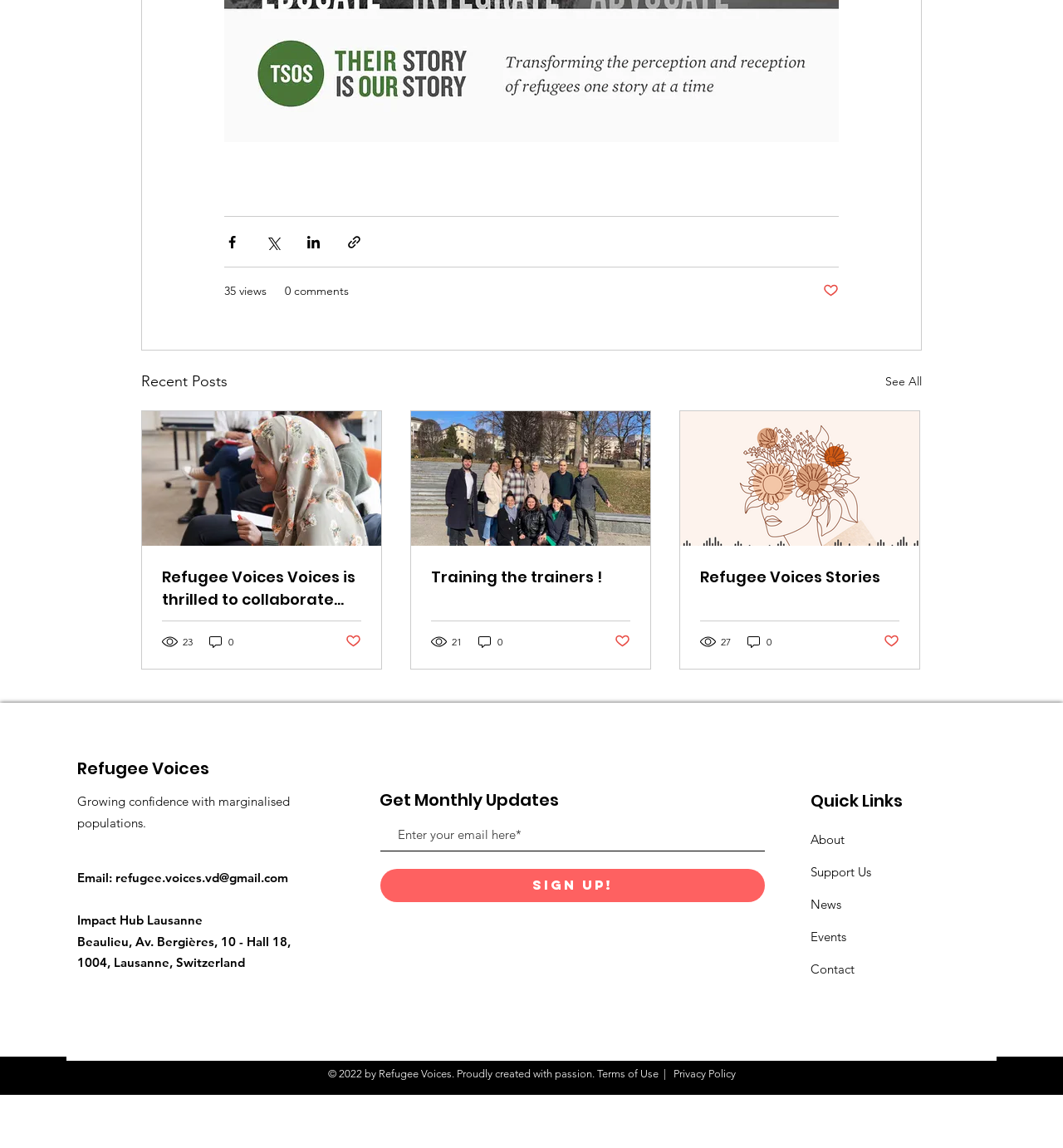Locate the bounding box coordinates of the clickable area to execute the instruction: "Read about Refugee Voices". Provide the coordinates as four float numbers between 0 and 1, represented as [left, top, right, bottom].

[0.073, 0.691, 0.273, 0.723]